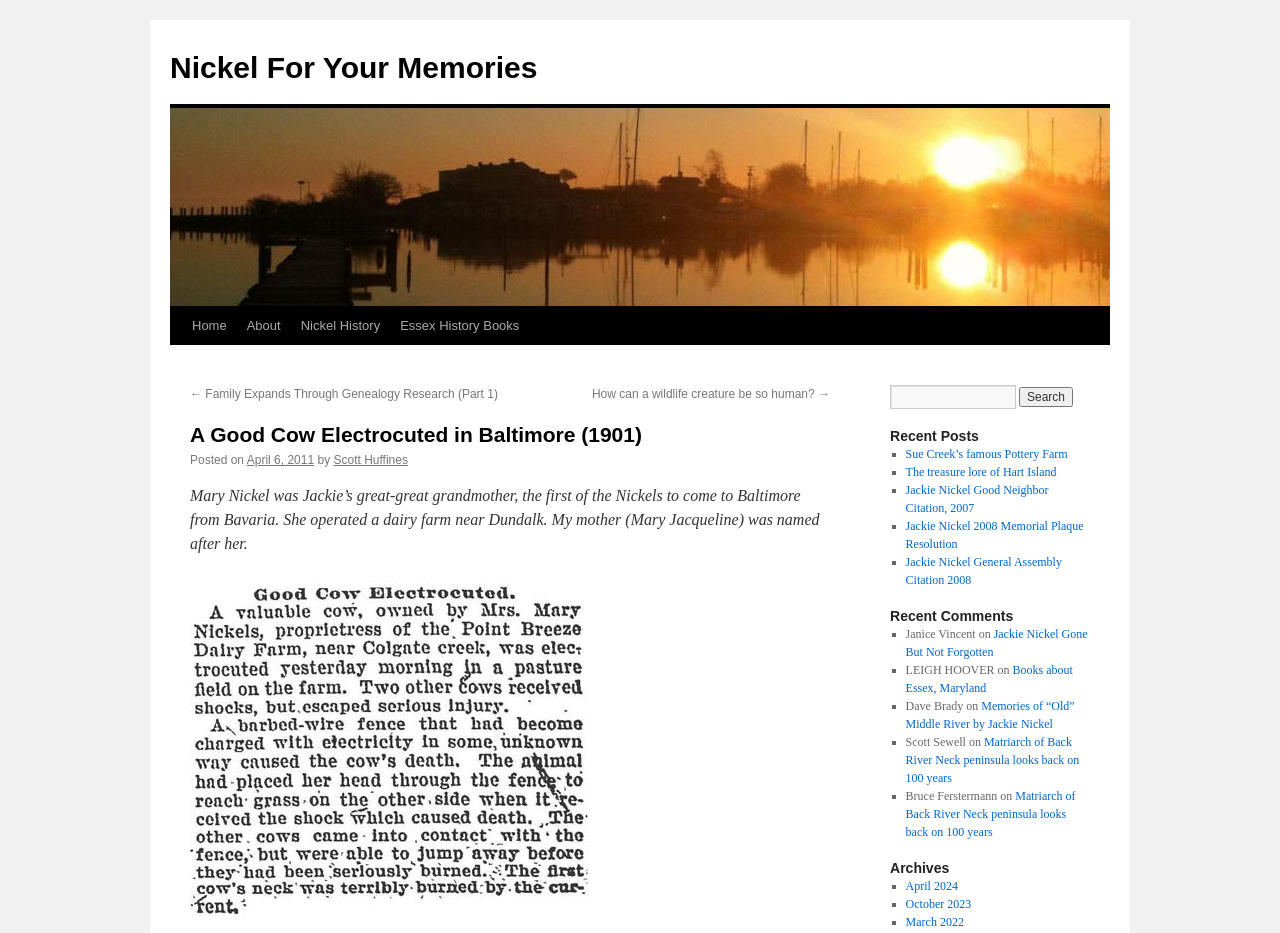Craft a detailed narrative of the webpage's structure and content.

This webpage is about a blog post titled "A Good Cow Electrocuted in Baltimore (1901)" on a website called "Nickel For Your Memories". The top section of the page features a navigation menu with links to "Home", "About", "Nickel History", and "Essex History Books". Below this menu, there is a heading with the title of the blog post, followed by a brief description of the post's author and publication date.

The main content of the blog post is a text about Mary Nickel, Jackie's great-great grandmother, who operated a dairy farm near Dundalk. The text is accompanied by an image, which is likely a photo or illustration related to the story.

On the right side of the page, there is a search bar with a "Search" button. Below the search bar, there is a section titled "Recent Posts" with a list of links to other blog posts, including "Sue Creek's famous Pottery Farm", "The treasure lore of Hart Island", and several others.

Further down the page, there is a section titled "Recent Comments" with a list of comments from users, including their names and the titles of the blog posts they commented on. The comments are organized in a list with bullet points.

At the bottom of the page, there is a section titled "Archives" with a list of links to archived blog posts organized by month and year.